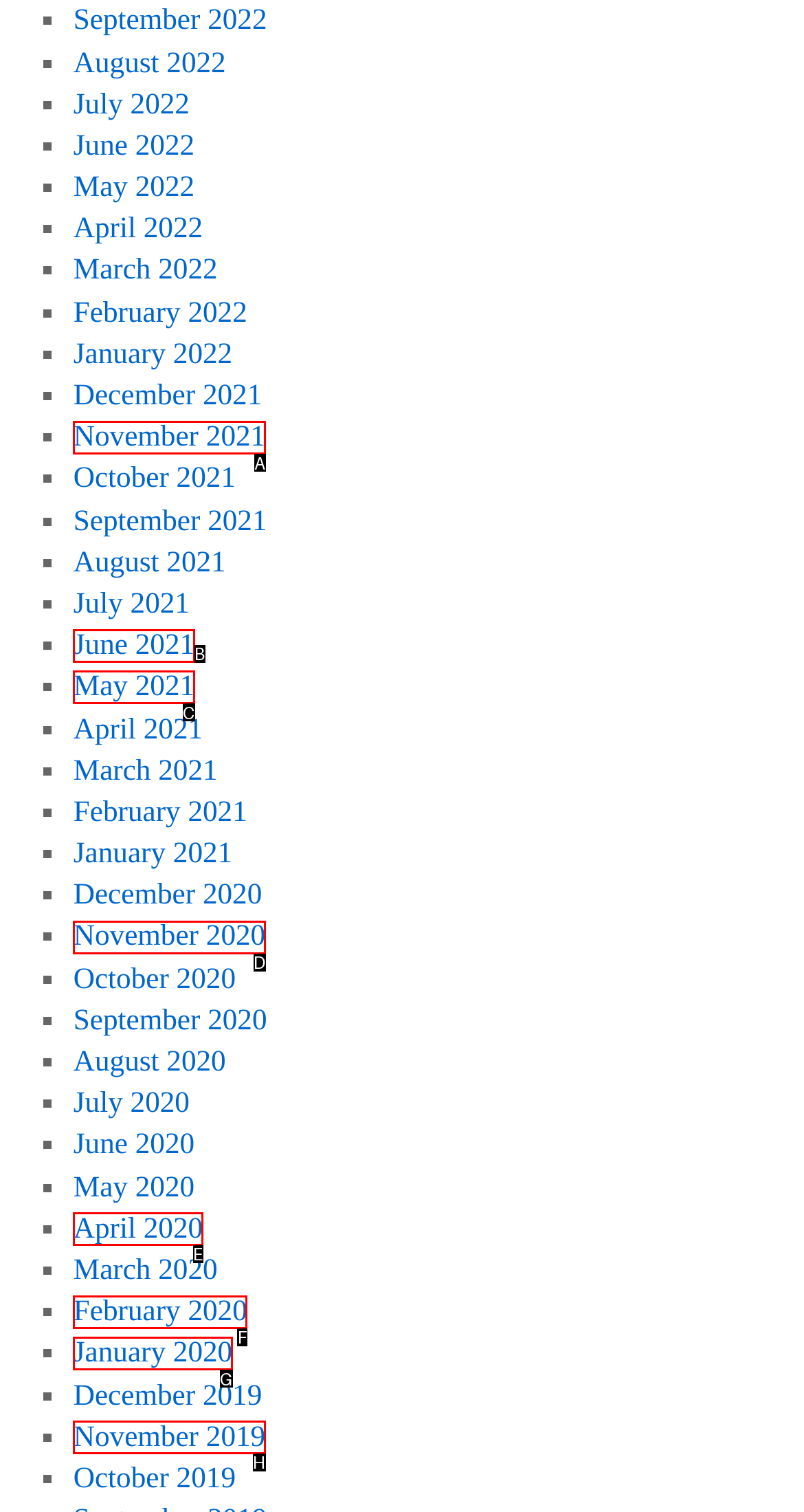Match the element description: February 2020 to the correct HTML element. Answer with the letter of the selected option.

F